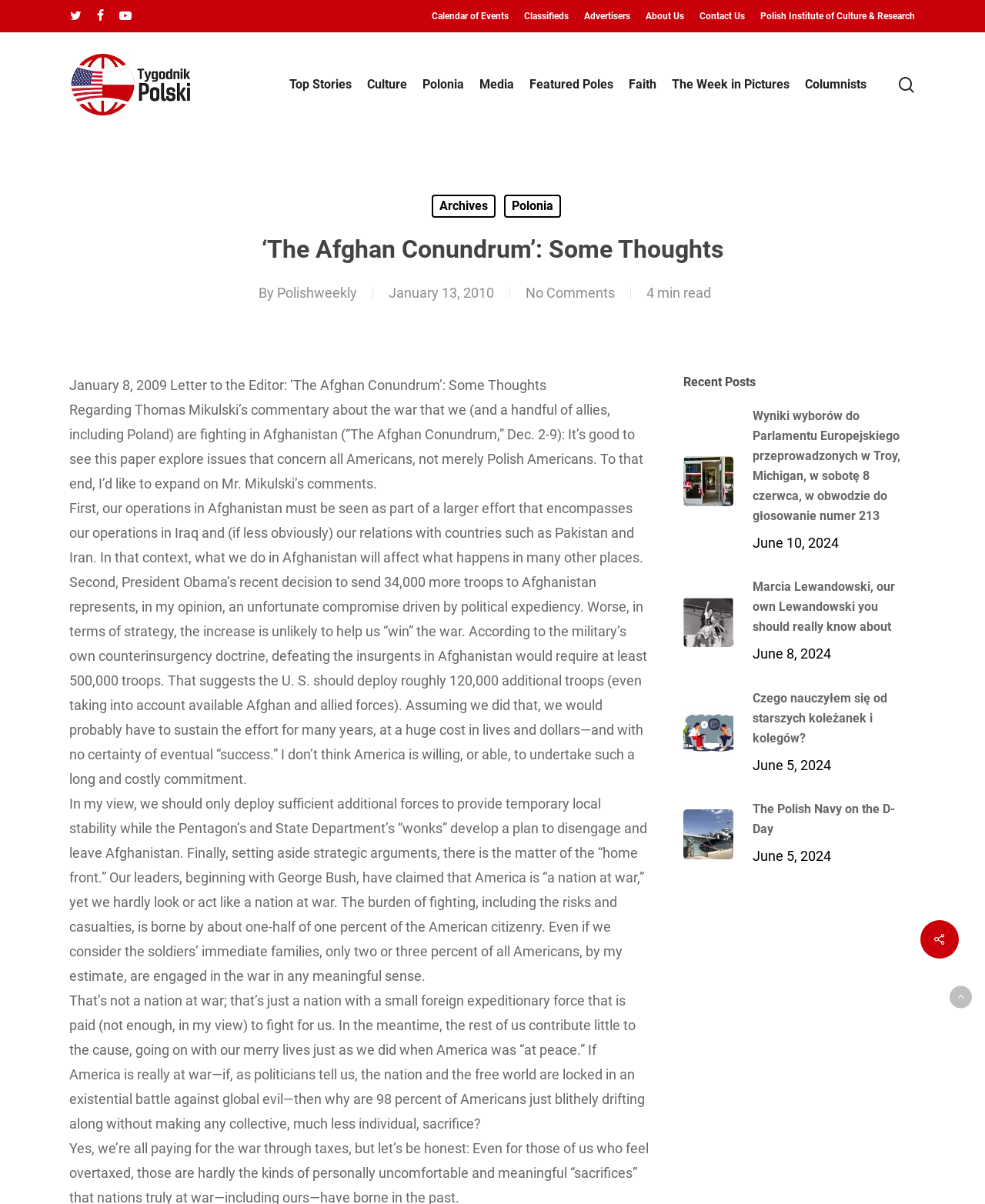Locate the UI element that matches the description Polonia in the webpage screenshot. Return the bounding box coordinates in the format (top-left x, top-left y, bottom-right x, bottom-right y), with values ranging from 0 to 1.

[0.511, 0.162, 0.569, 0.181]